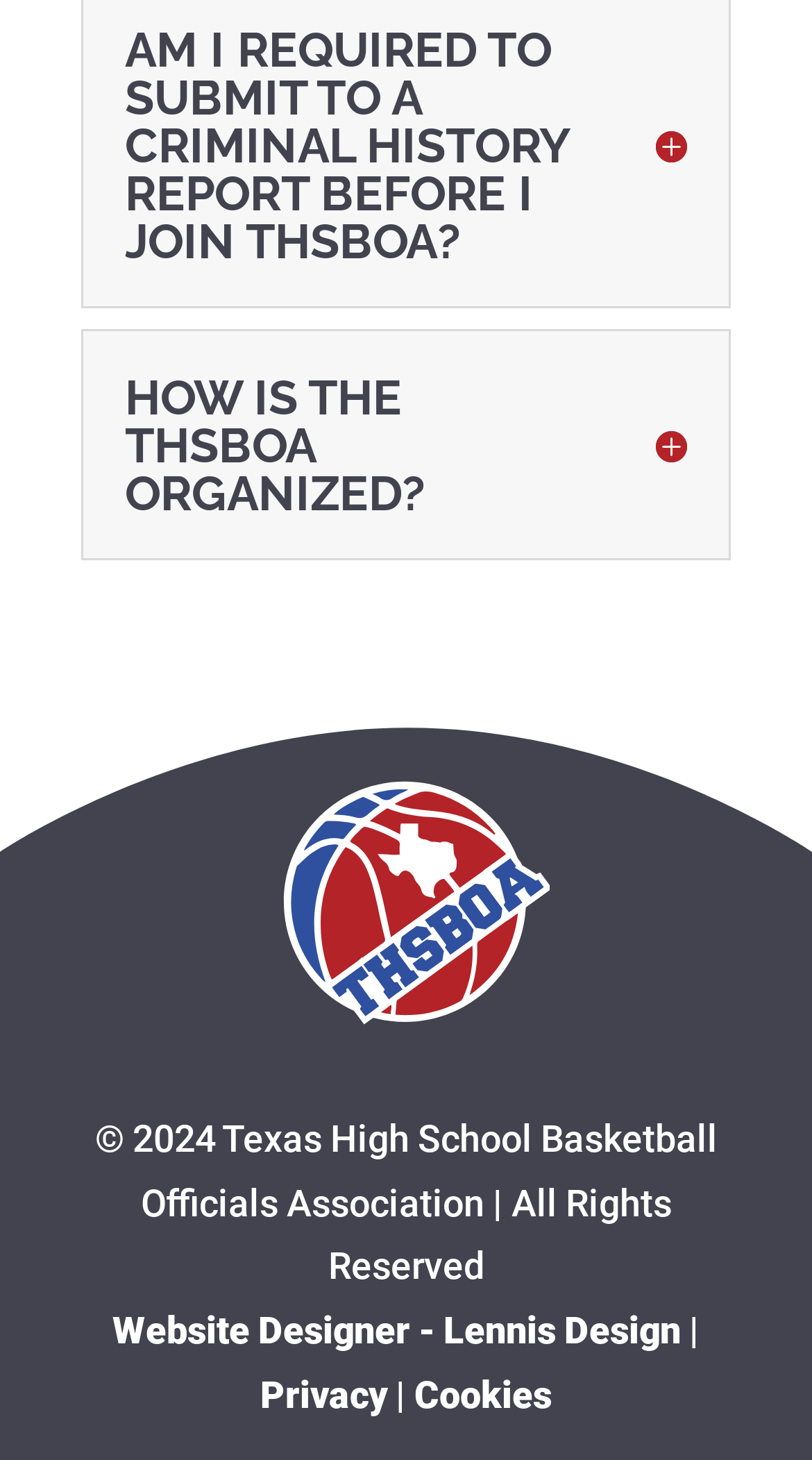What is the vertical position of the 'HOW IS THE THSBOA ORGANIZED?' heading?
Answer with a single word or phrase by referring to the visual content.

Above the image